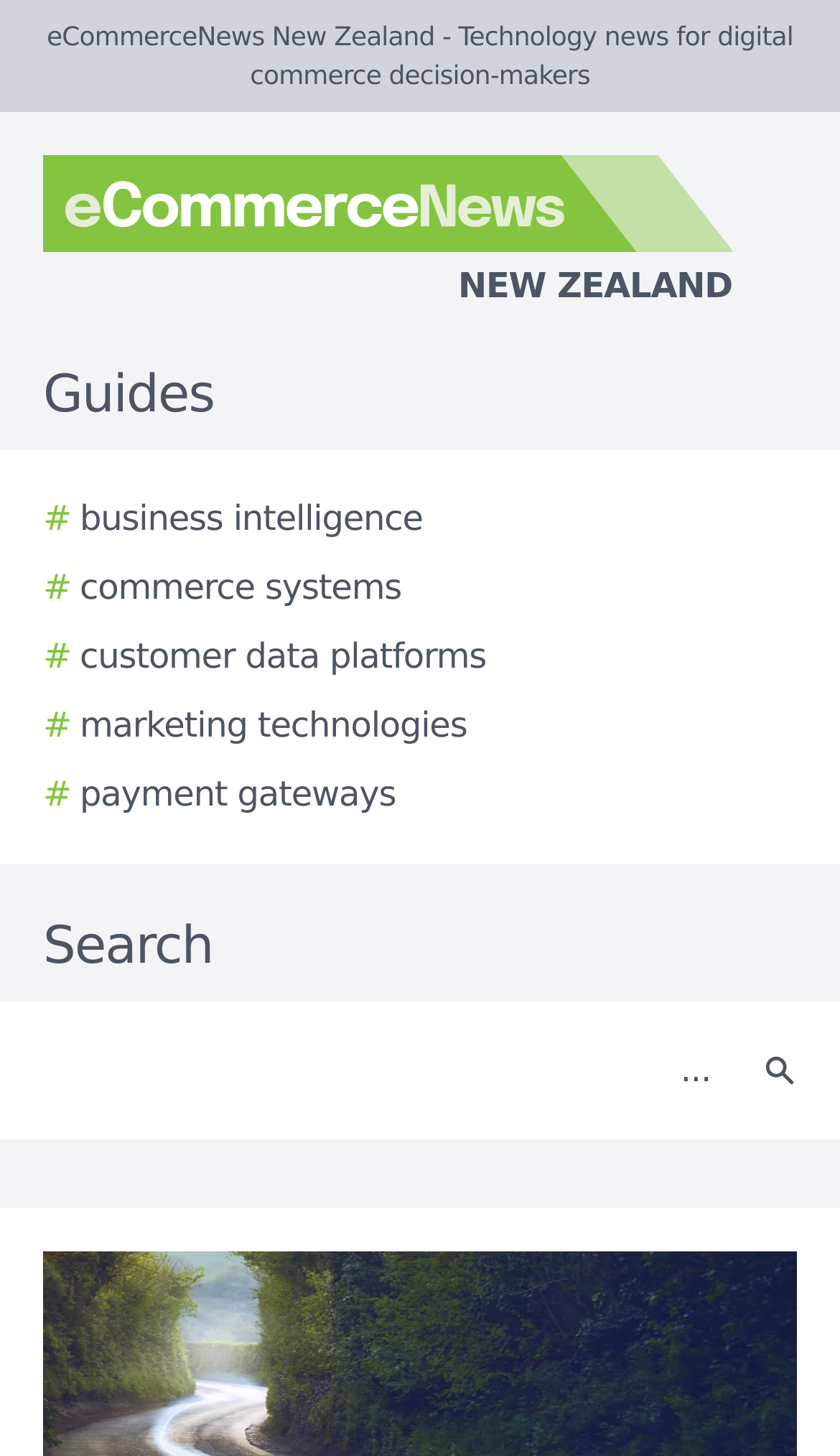What is the purpose of the textbox?
Answer the question with a single word or phrase by looking at the picture.

Search